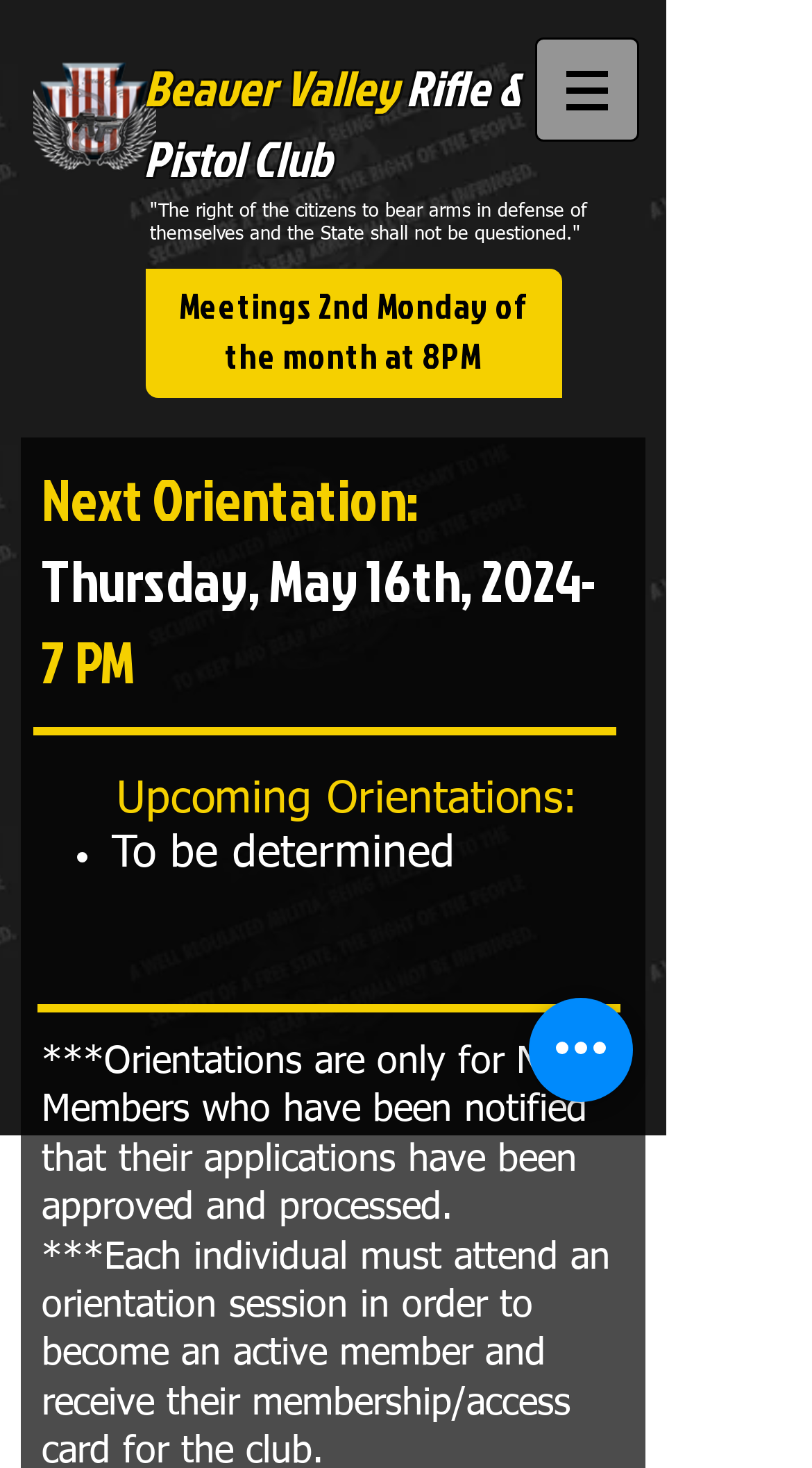Provide a single word or phrase answer to the question: 
What is the quote on the page?

The right of the citizens to bear arms in defense of themselves and the State shall not be questioned.